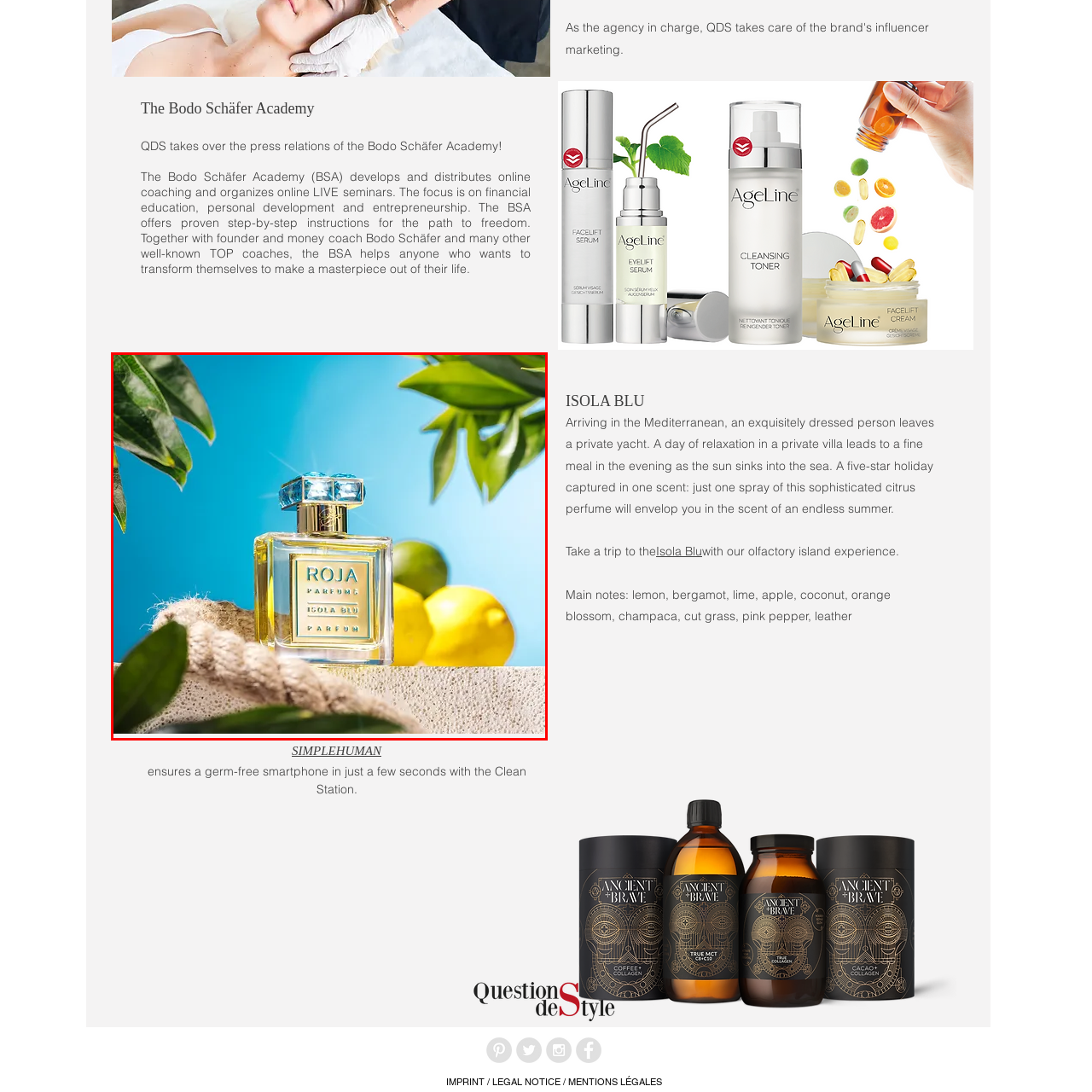Offer a detailed caption for the image that is surrounded by the red border.

This vibrant image showcases a luxurious perfume bottle from the ROJA Parfums collection, prominently labeled "Isola Blu." The bottle, adorned with an elegant blue cap, is set against a striking blue backdrop that evokes feelings of freshness and summer. Surrounding the bottle are lush green leaves, enhancing the natural and inviting aesthetic. In the background, hints of yellow lemons and possibly limes add a citrusy touch, alluding to the perfume's refreshing scent profile. The composition conveys a sense of escapism, reminiscent of Mediterranean elegance and sunny getaways, inviting viewers to imagine indulging in the essence of an endless summer with every spritz.